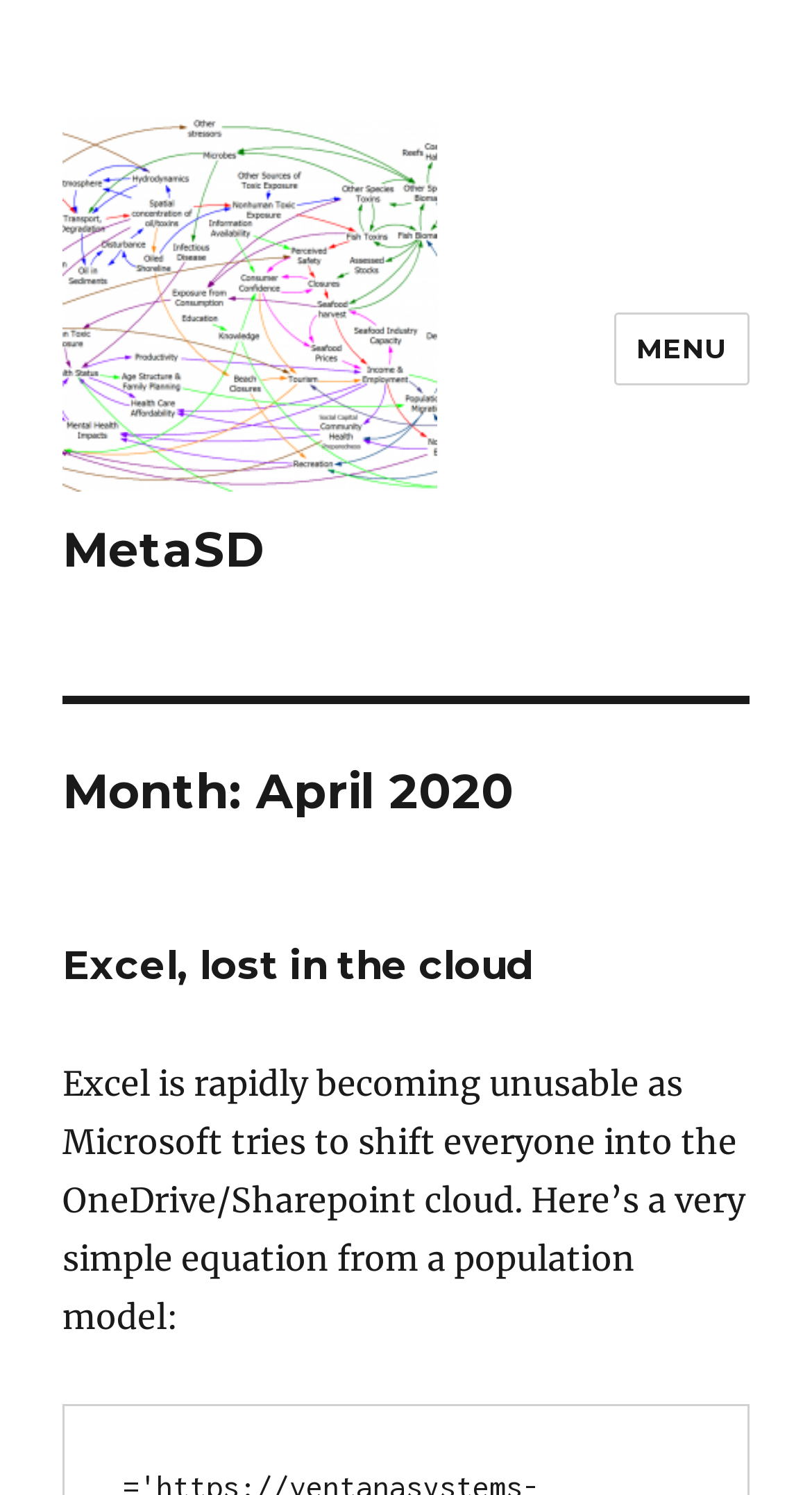Please find and give the text of the main heading on the webpage.

Month: April 2020